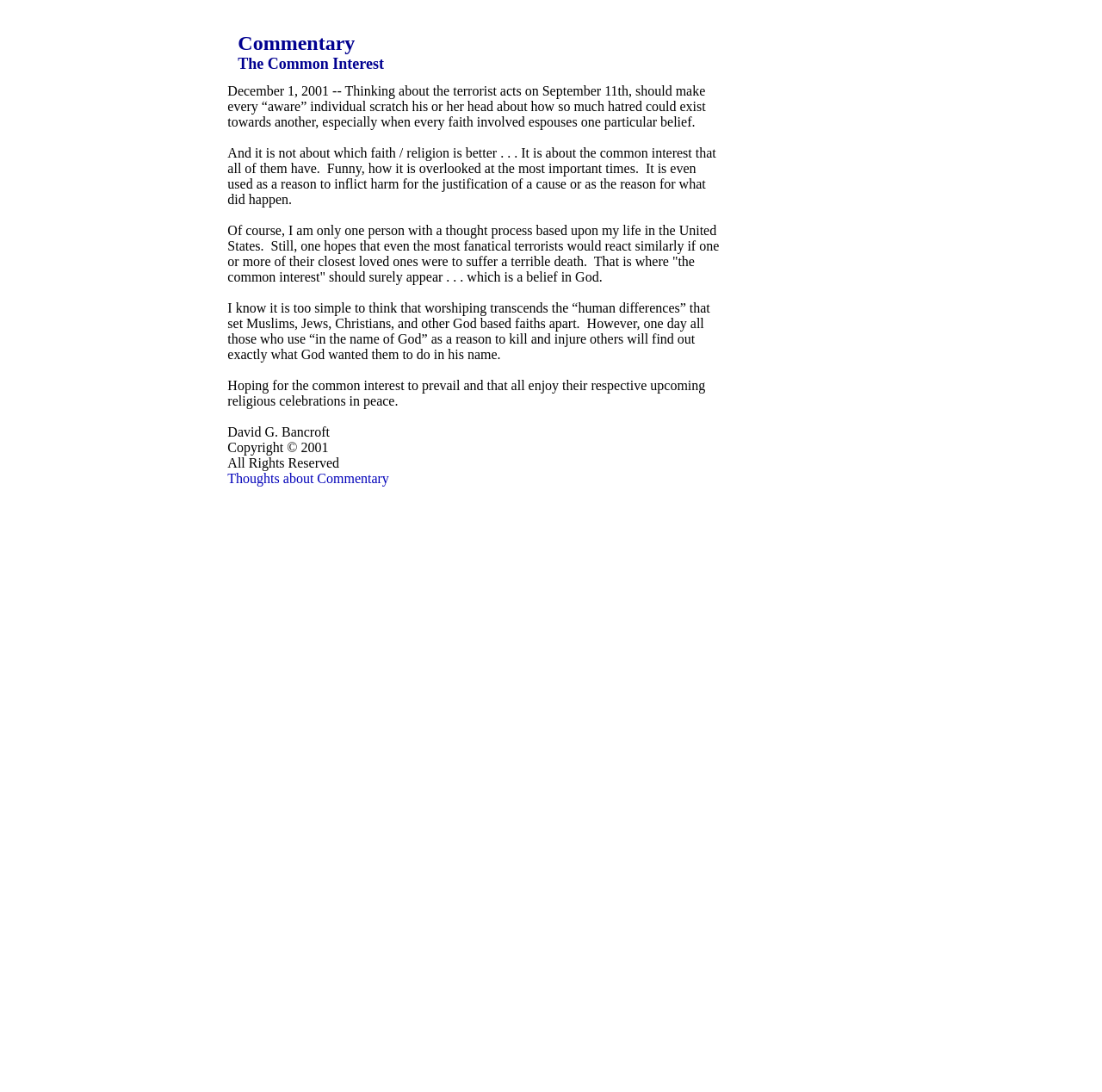What is the main topic of this commentary?
Examine the image and give a concise answer in one word or a short phrase.

Terrorist acts and faith